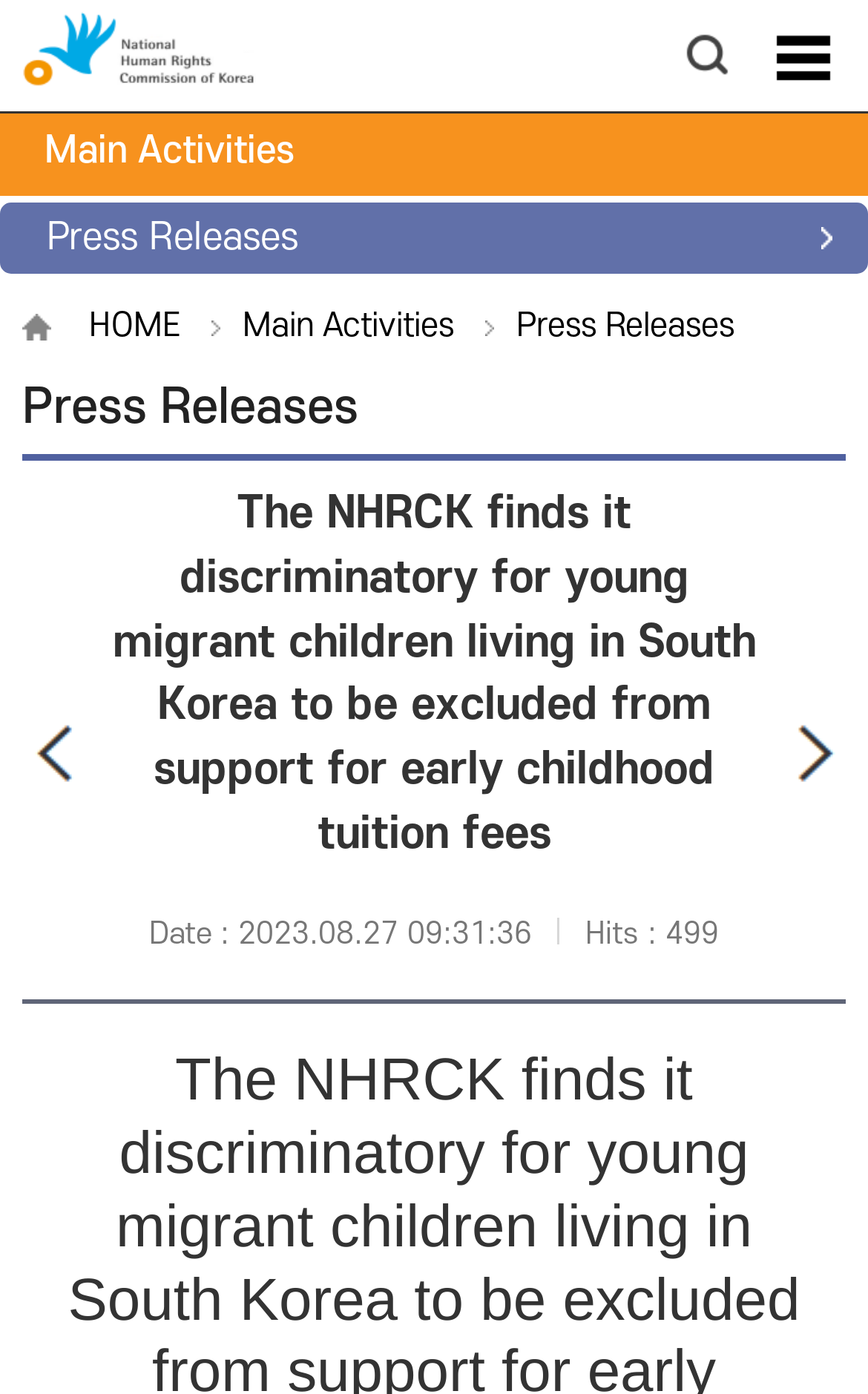Analyze and describe the webpage in a detailed narrative.

The webpage appears to be a press release from the National Human Rights Commission of Korea. At the top left, there is a heading with the organization's name, accompanied by a link and an image. To the right of this, there are two links, "menu" and "search". 

Below this top section, there is a horizontal menu with links to "Main Activities", "Press Releases", "Highlights", and "e-Newsletter". 

The main content of the page is an article, which takes up most of the page. At the top of the article, there is a link to "HOME" and two static text elements, "Main Activities" and "Press Releases". 

Below this, there is a heading "Press Releases" followed by the title of the press release, "The NHRCK finds it discriminatory for young migrant children living in South Korea to be excluded from support for early childhood tuition fees". 

Further down, there are two static text elements, one showing the date and time of the press release, and another showing the number of hits, 499. 

At the bottom of the article, there are two links, "이전 게시물 보기" (previous post) and "다음 게시물 보기" (next post).